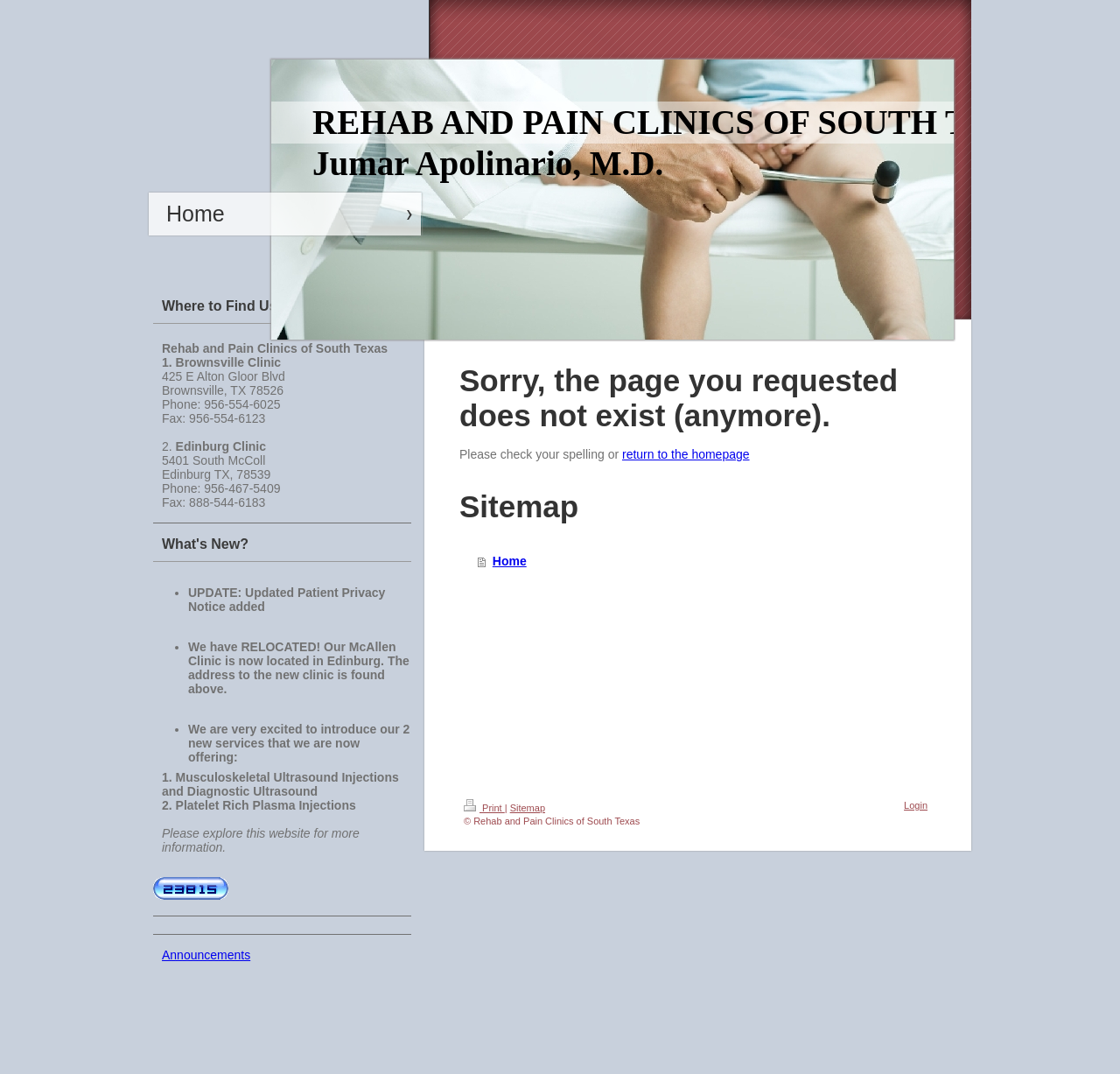Use a single word or phrase to answer the question:
What is the address of the Edinburg Clinic?

5401 South McColl, Edinburg TX, 78539